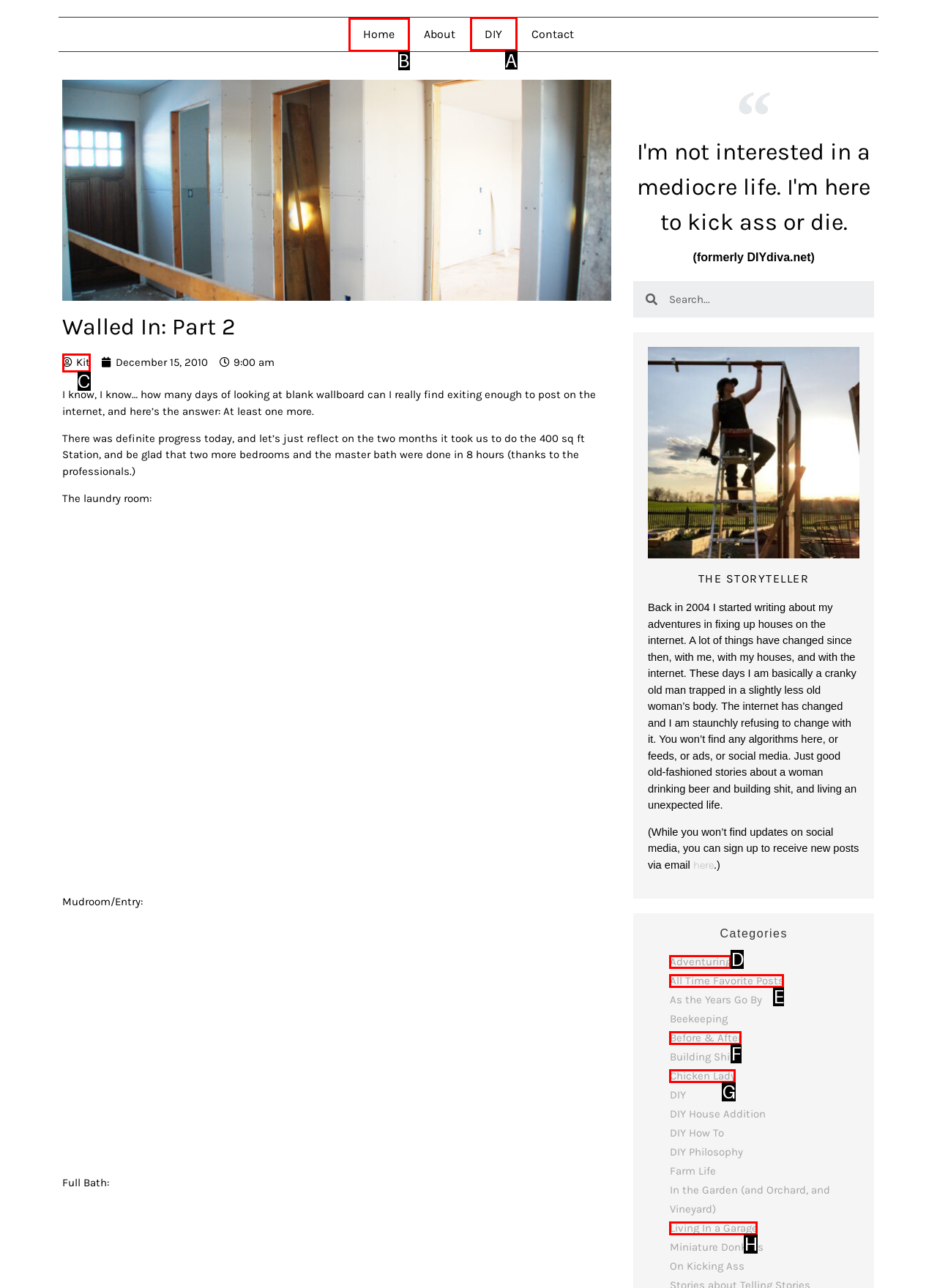Specify which HTML element I should click to complete this instruction: Click on the 'Home' link Answer with the letter of the relevant option.

B